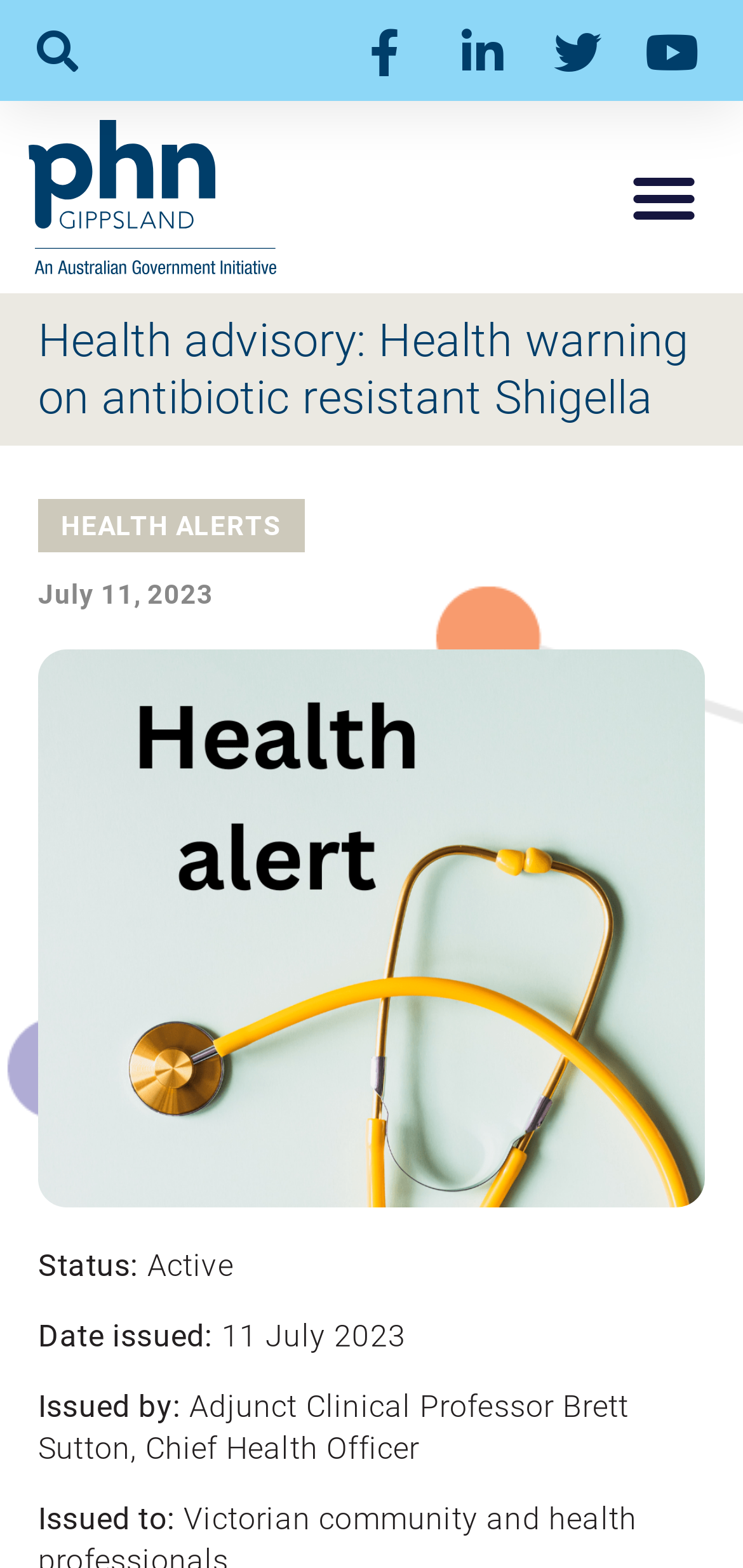Who is the health advisory issued to?
Refer to the screenshot and respond with a concise word or phrase.

Victorian community and health professionals